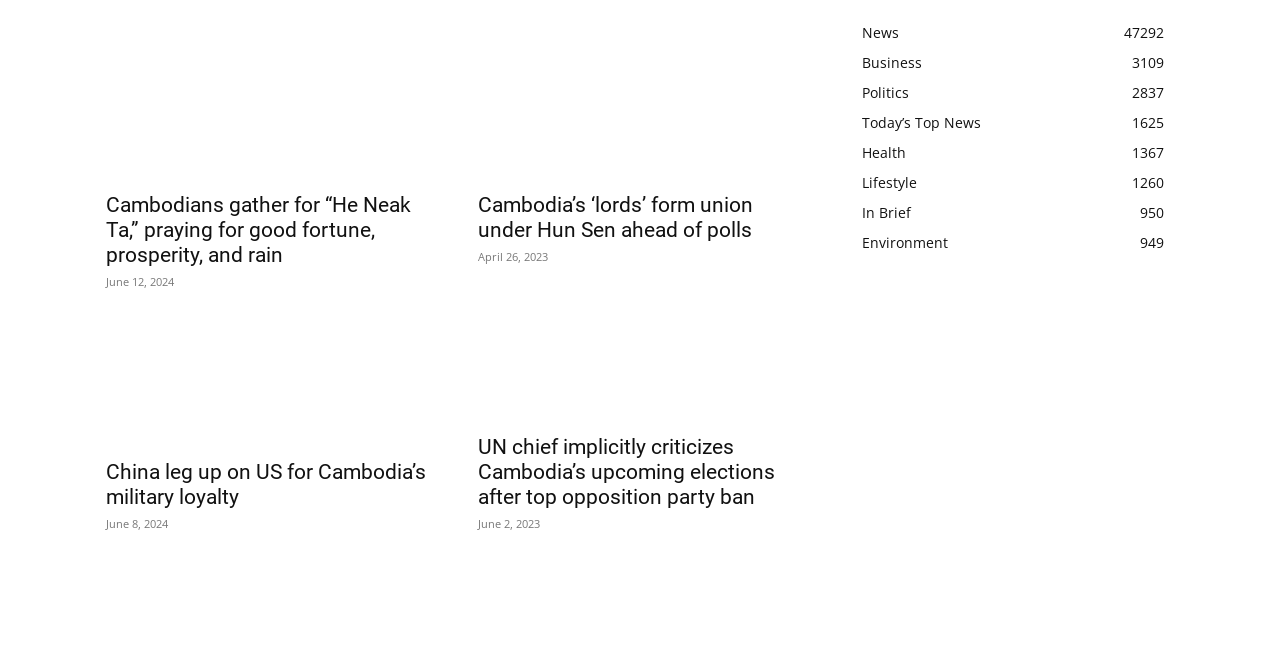Locate the bounding box coordinates of the item that should be clicked to fulfill the instruction: "Explore news about Cambodia's 'lords' forming a union".

[0.373, 0.026, 0.627, 0.268]